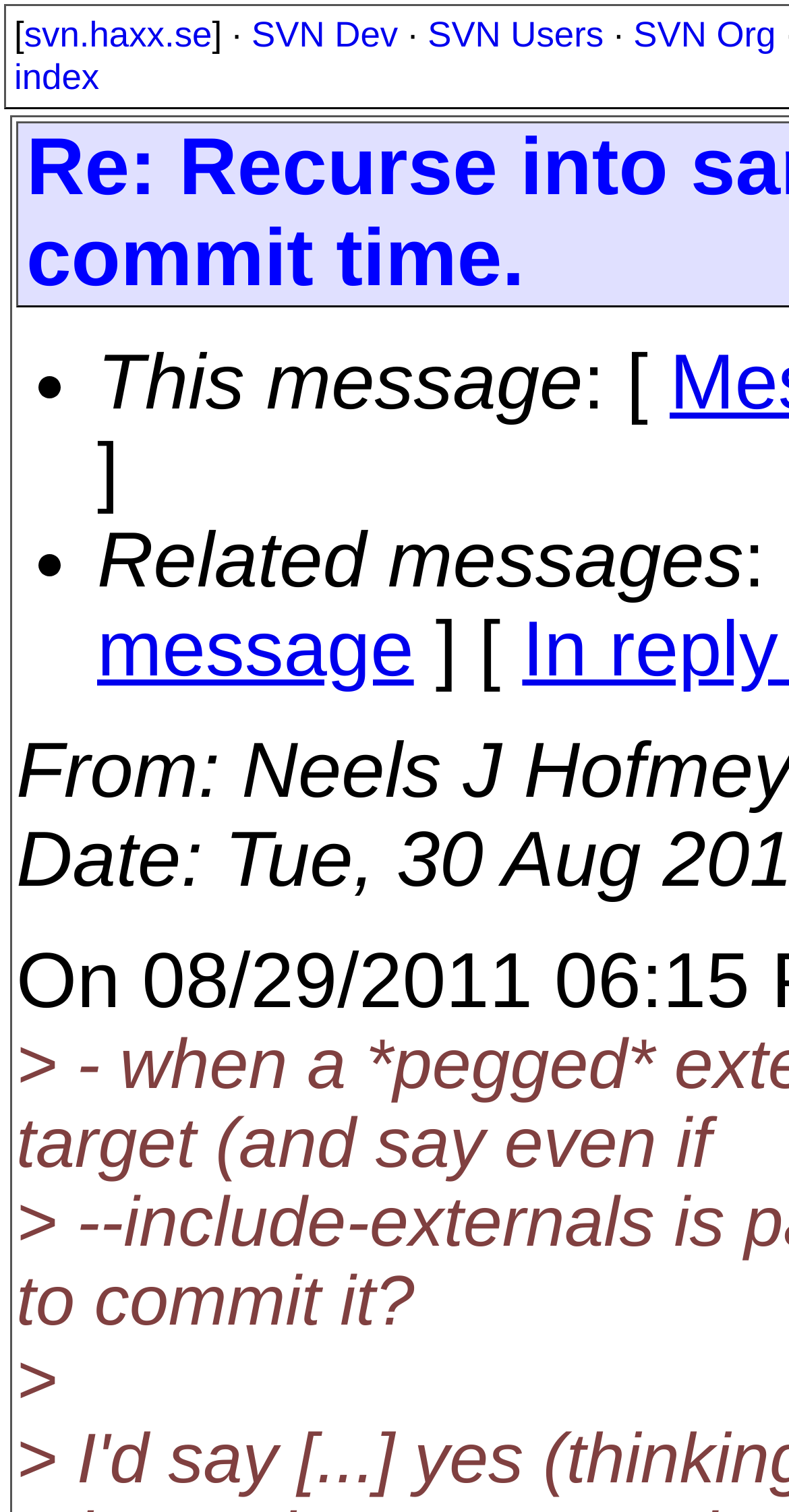Determine the bounding box coordinates of the UI element that matches the following description: "SVN Users". The coordinates should be four float numbers between 0 and 1 in the format [left, top, right, bottom].

[0.542, 0.009, 0.765, 0.036]